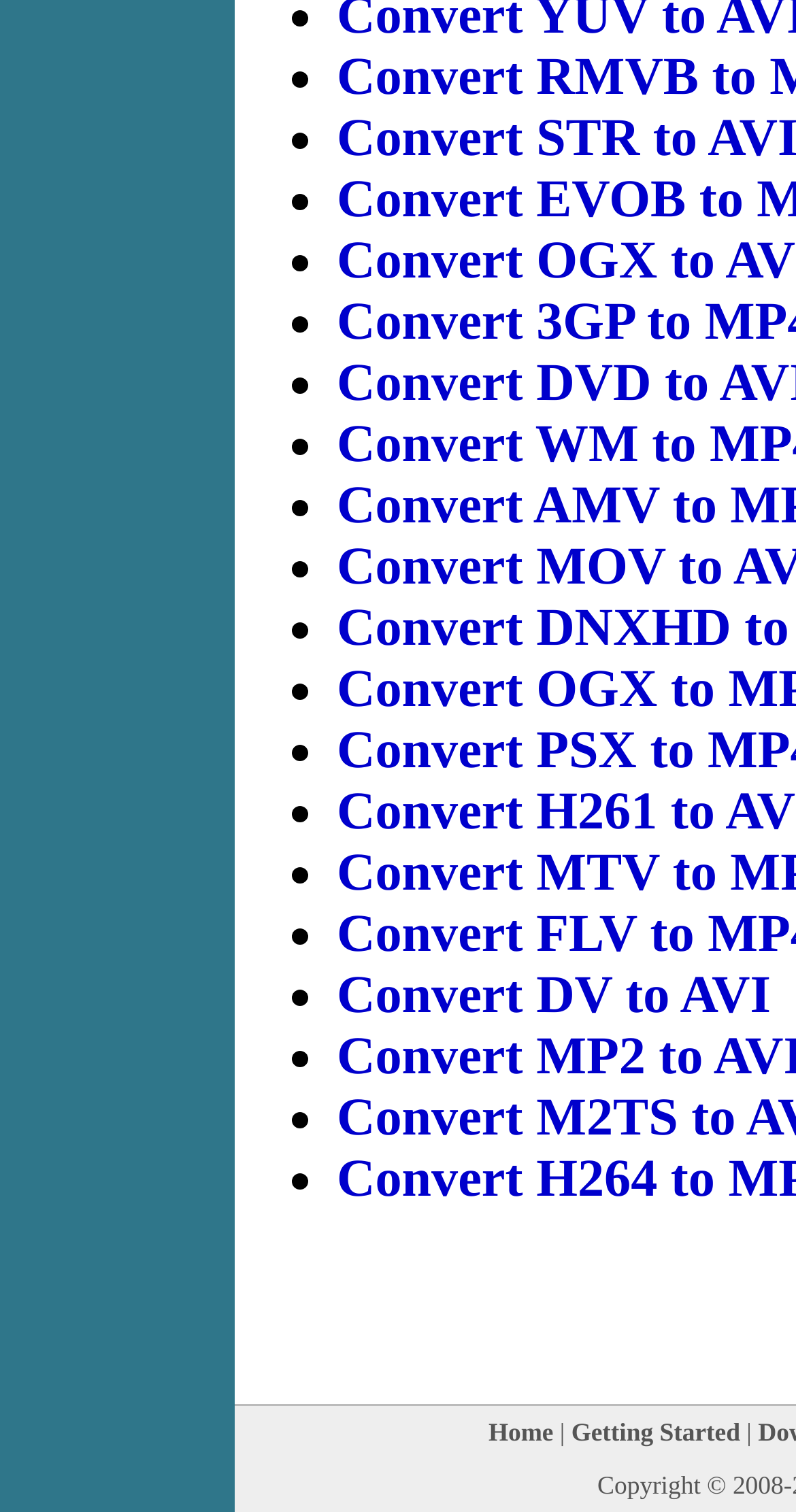Given the element description Convert DV to AVI, predict the bounding box coordinates for the UI element in the webpage screenshot. The format should be (top-left x, top-left y, bottom-right x, bottom-right y), and the values should be between 0 and 1.

[0.423, 0.638, 0.968, 0.677]